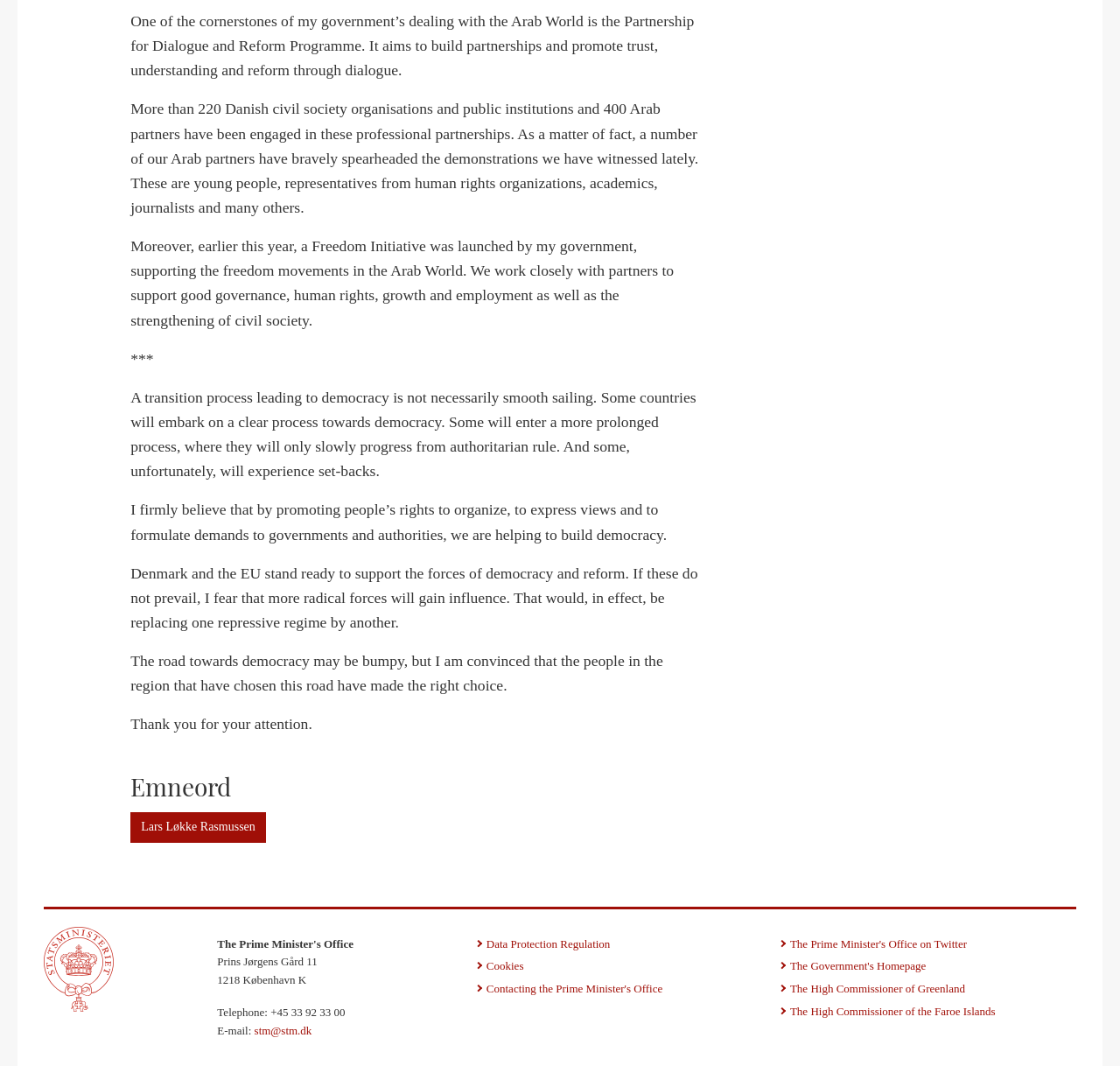From the screenshot, find the bounding box of the UI element matching this description: "Cookies". Supply the bounding box coordinates in the form [left, top, right, bottom], each a float between 0 and 1.

[0.426, 0.9, 0.468, 0.912]